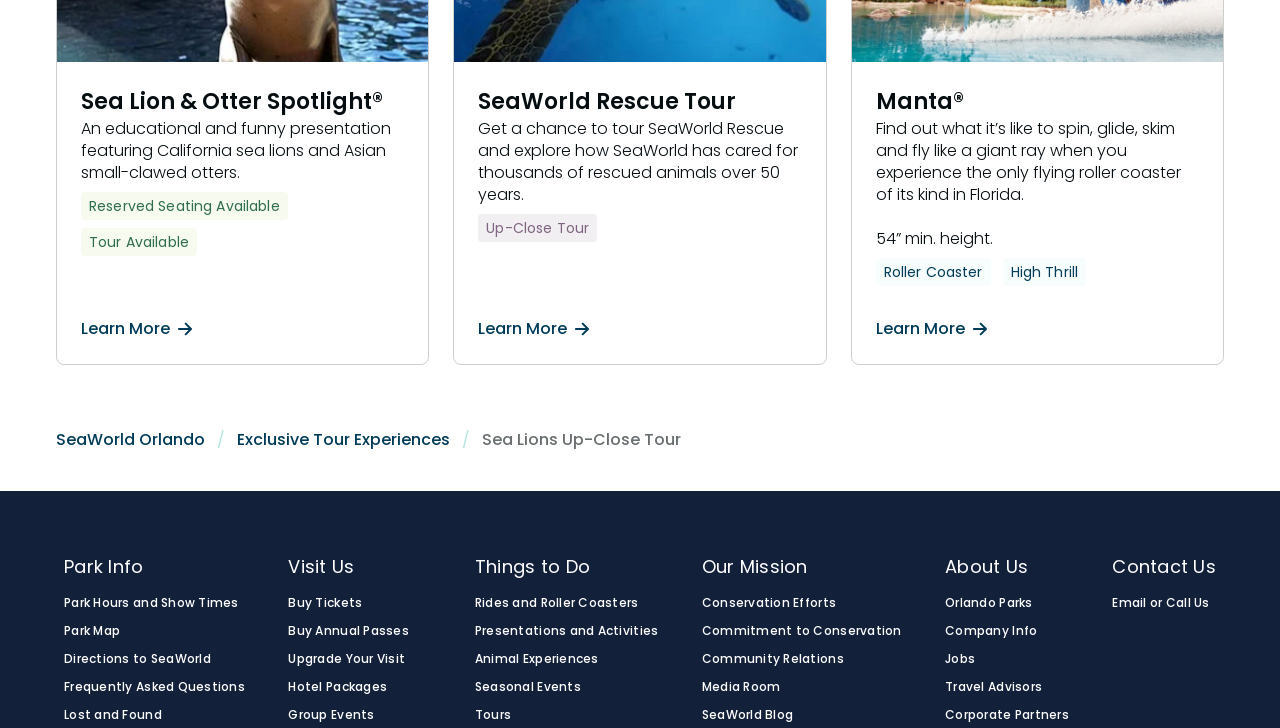Give a concise answer of one word or phrase to the question: 
How can visitors plan their trip to the park?

By checking park hours, show times, and directions